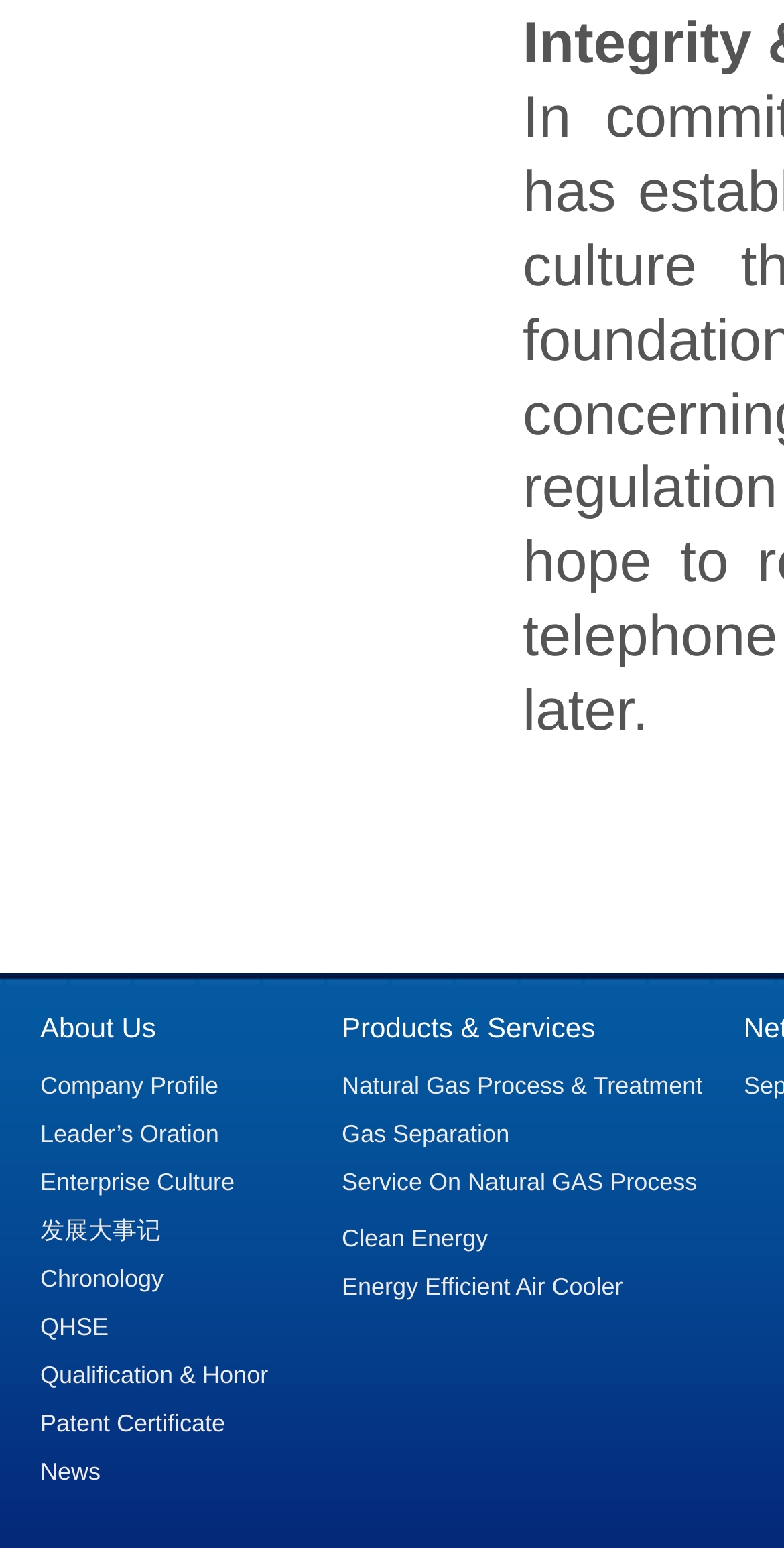Please answer the following question using a single word or phrase: 
How many links are under 'Products & Services'?

5